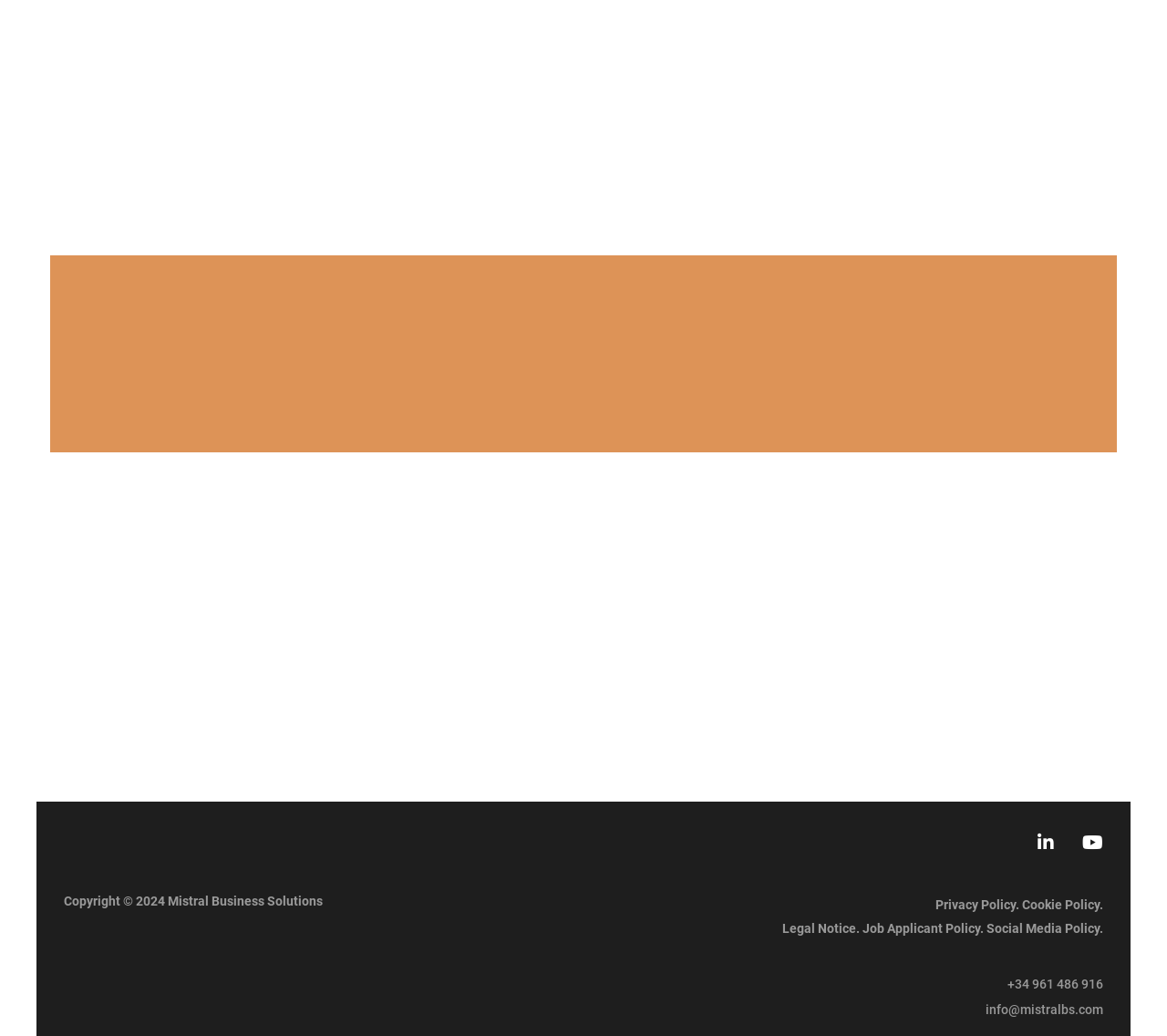Given the webpage screenshot, identify the bounding box of the UI element that matches this description: "aria-label="YouTube"".

[0.917, 0.8, 0.955, 0.827]